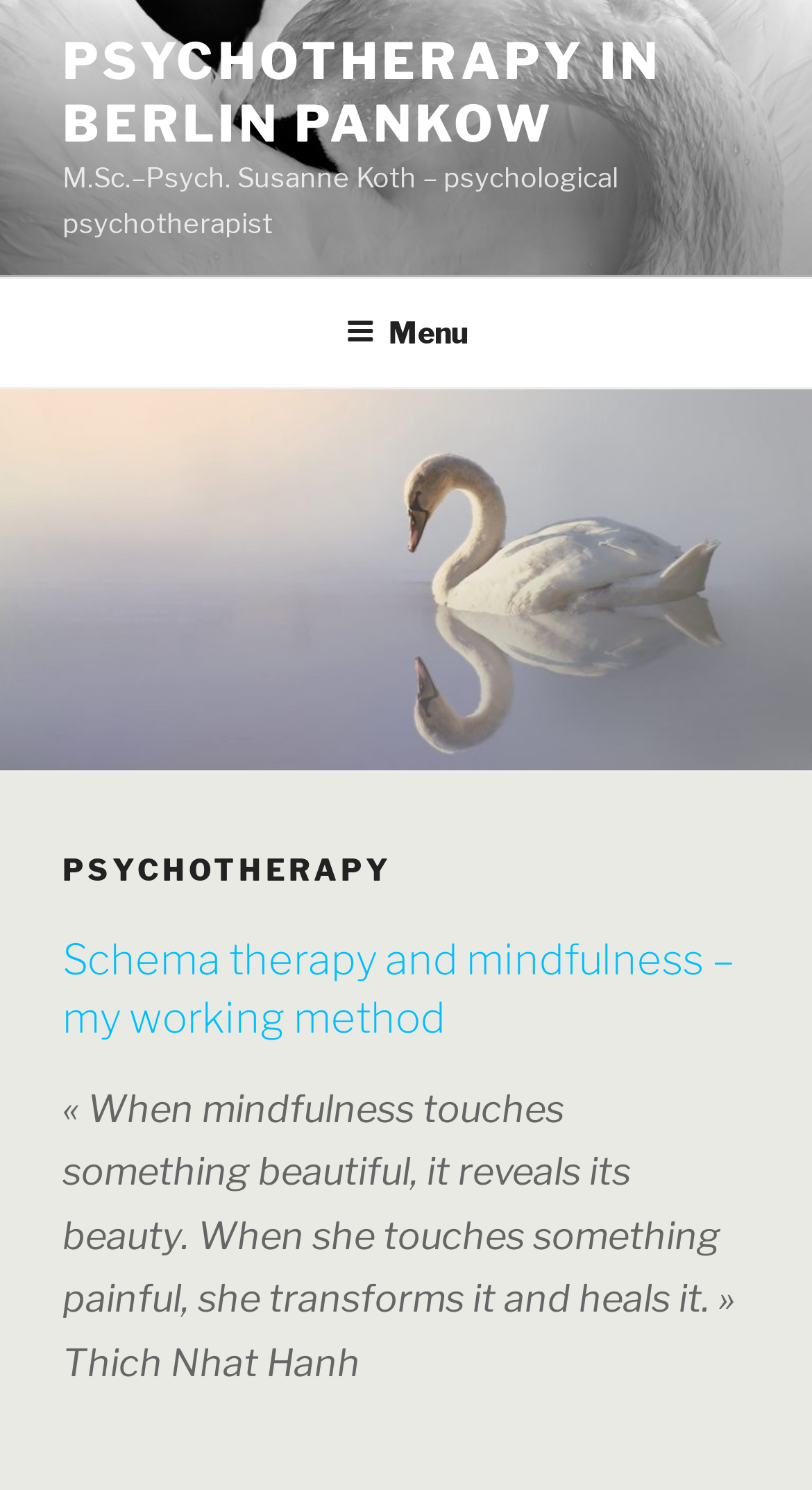Kindly respond to the following question with a single word or a brief phrase: 
What is the name of the therapy method mentioned on the webpage?

Schema therapy